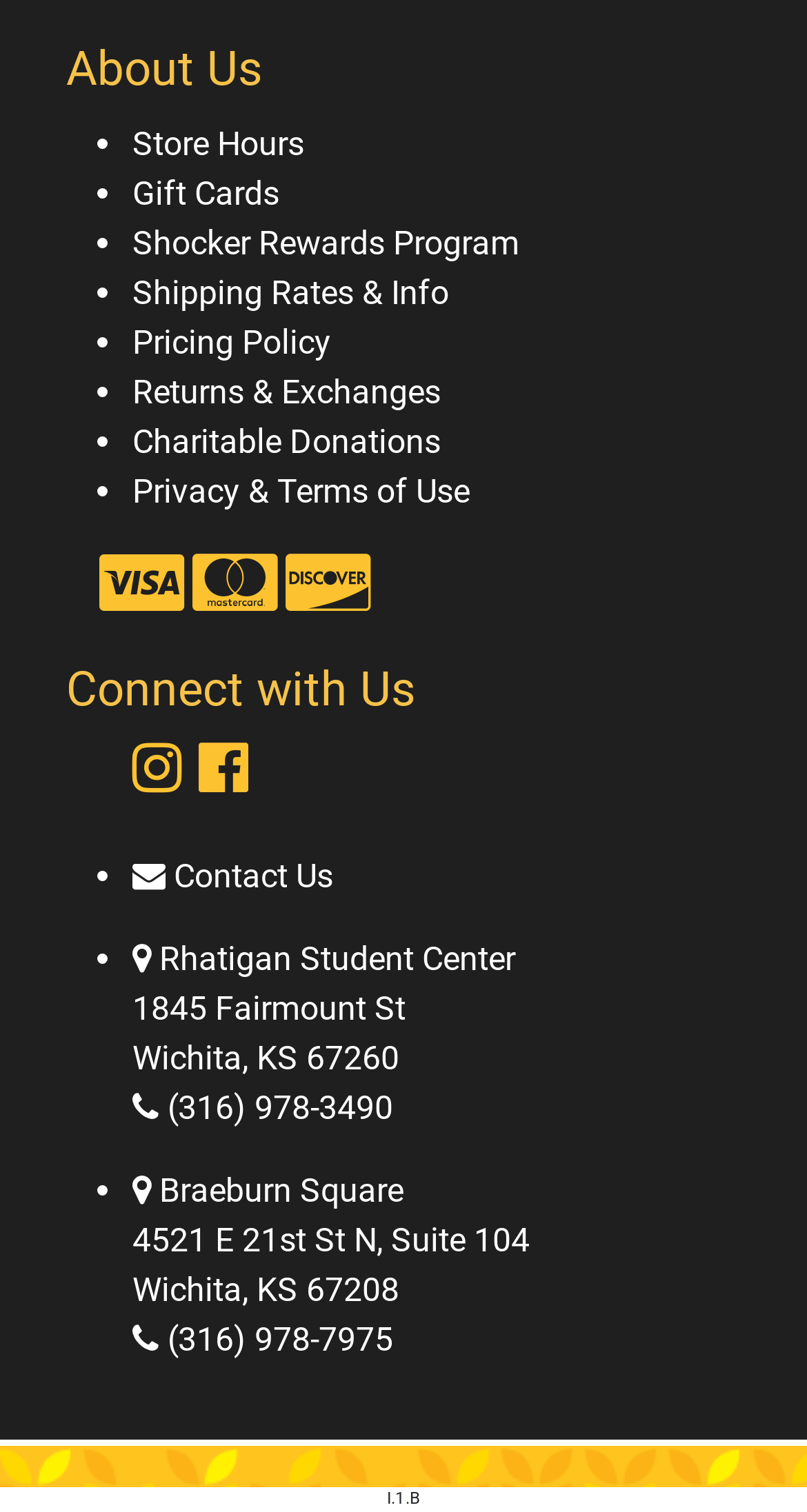Use one word or a short phrase to answer the question provided: 
What is the address of the Rhatigan Student Center?

1845 Fairmount St Wichita, KS 67260